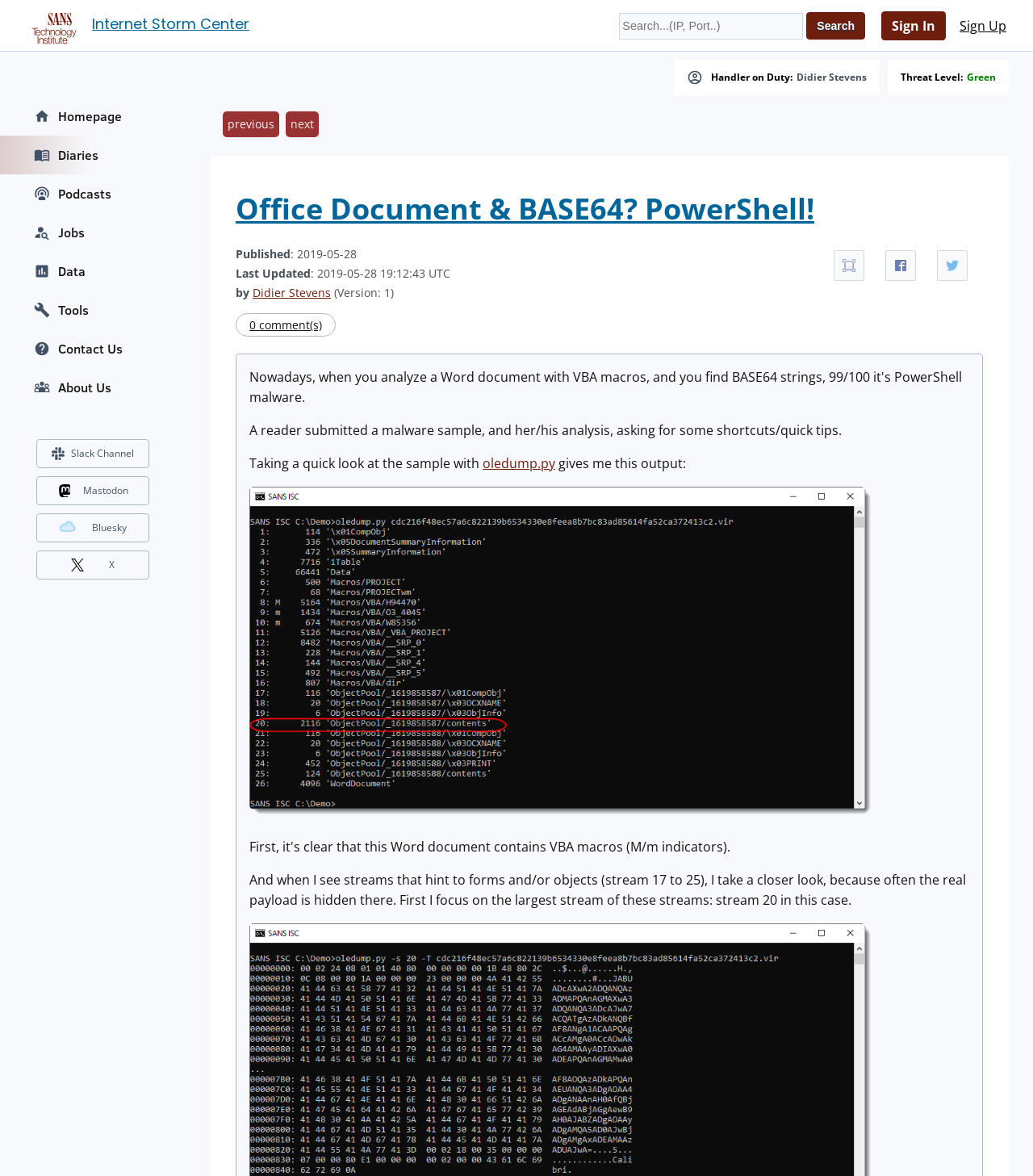Can you identify the bounding box coordinates of the clickable region needed to carry out this instruction: 'Sign In'? The coordinates should be four float numbers within the range of 0 to 1, stated as [left, top, right, bottom].

[0.853, 0.009, 0.916, 0.035]